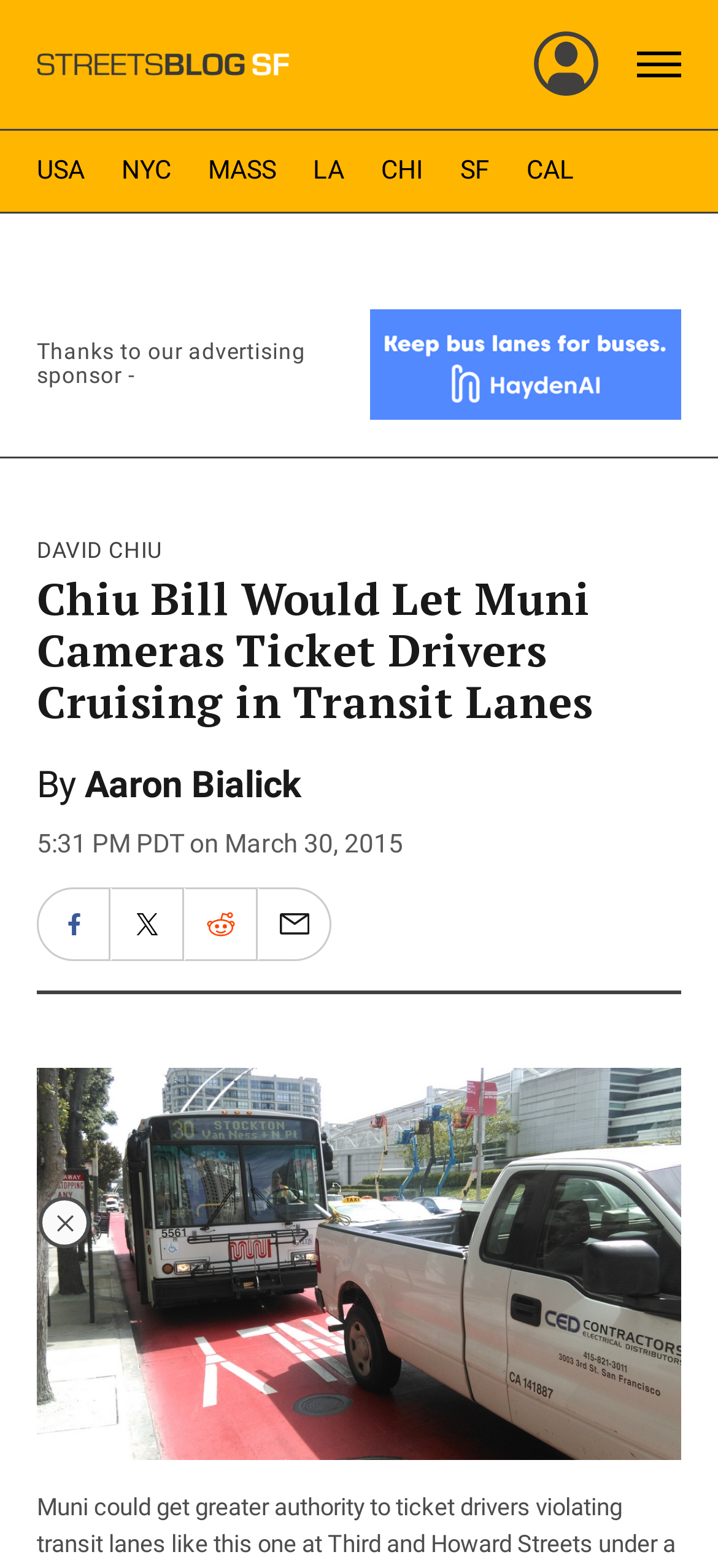Using the given description, provide the bounding box coordinates formatted as (top-left x, top-left y, bottom-right x, bottom-right y), with all values being floating point numbers between 0 and 1. Description: alt="Streetsblog San Francisco home"

[0.051, 0.006, 0.401, 0.076]